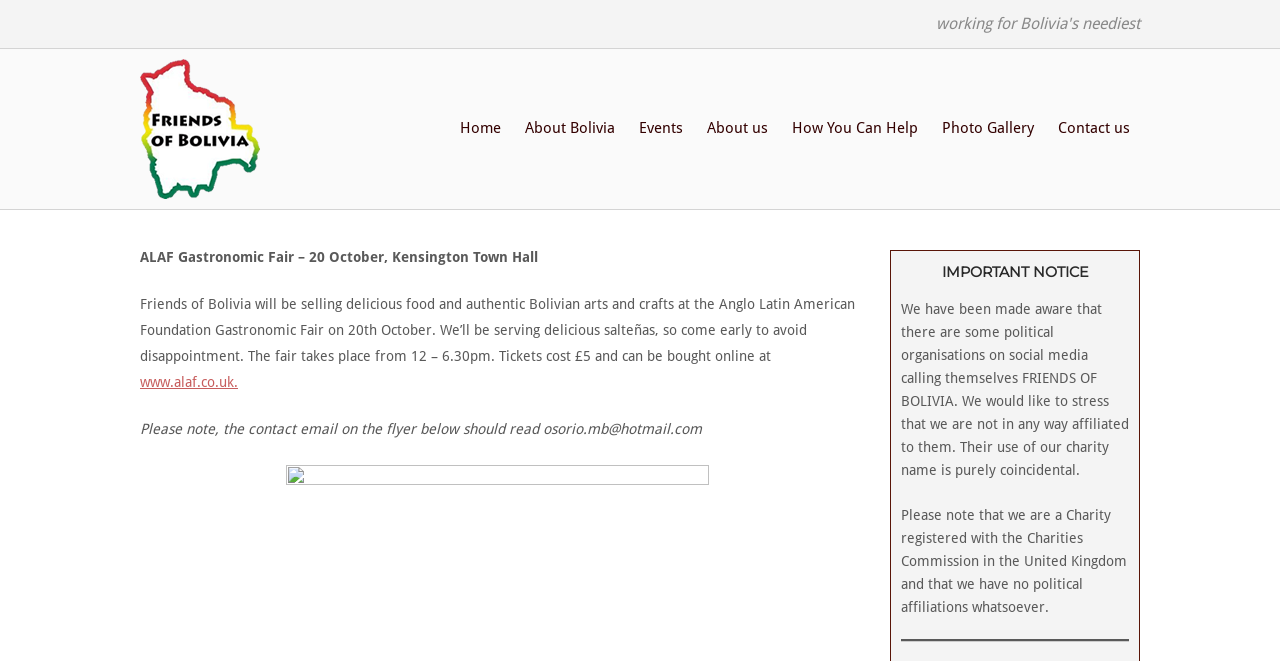Pinpoint the bounding box coordinates of the clickable element to carry out the following instruction: "Visit About Bolivia."

[0.402, 0.176, 0.488, 0.213]